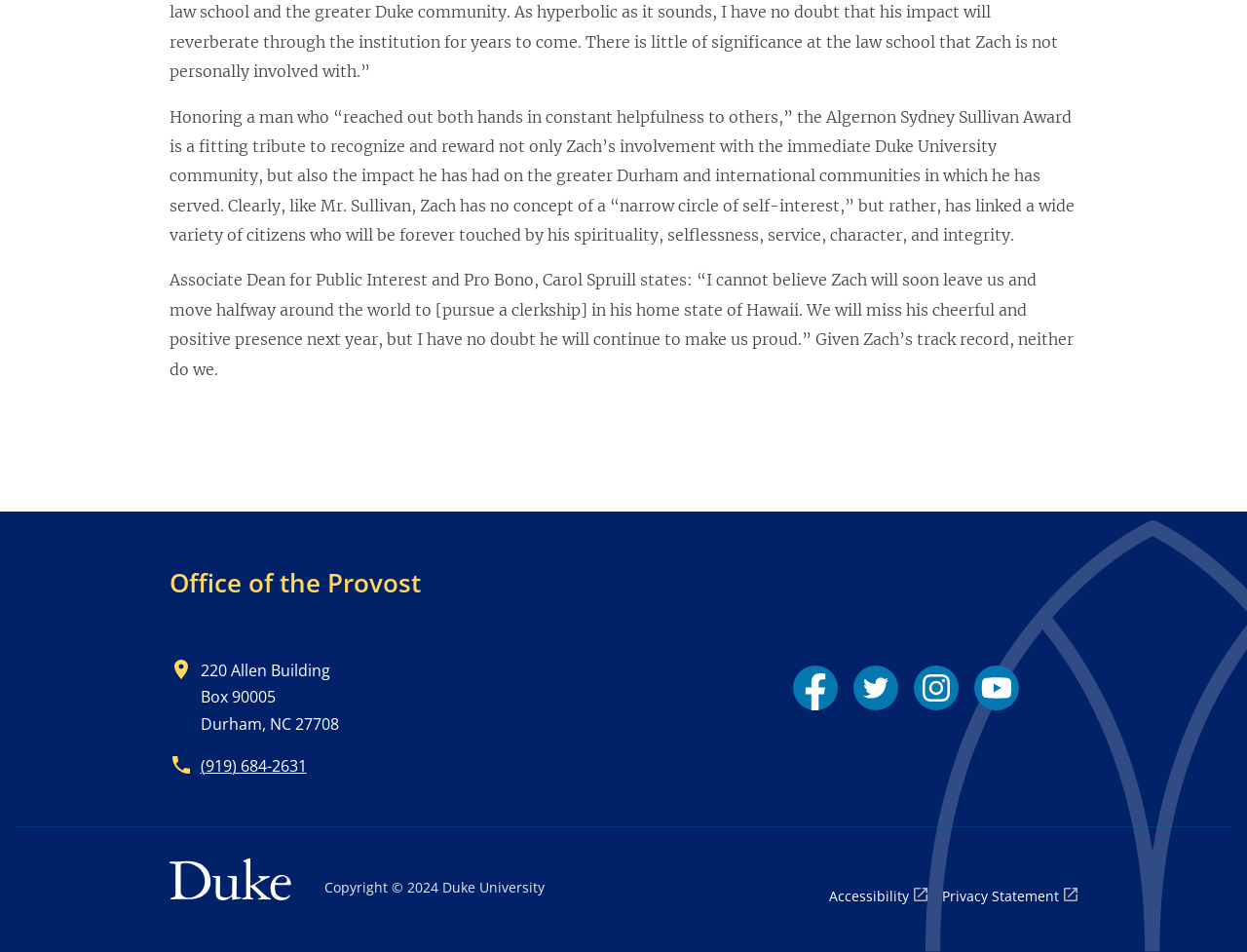Identify the bounding box of the UI element that matches this description: "input value="Email *" aria-describedby="email-notes" name="email"".

None